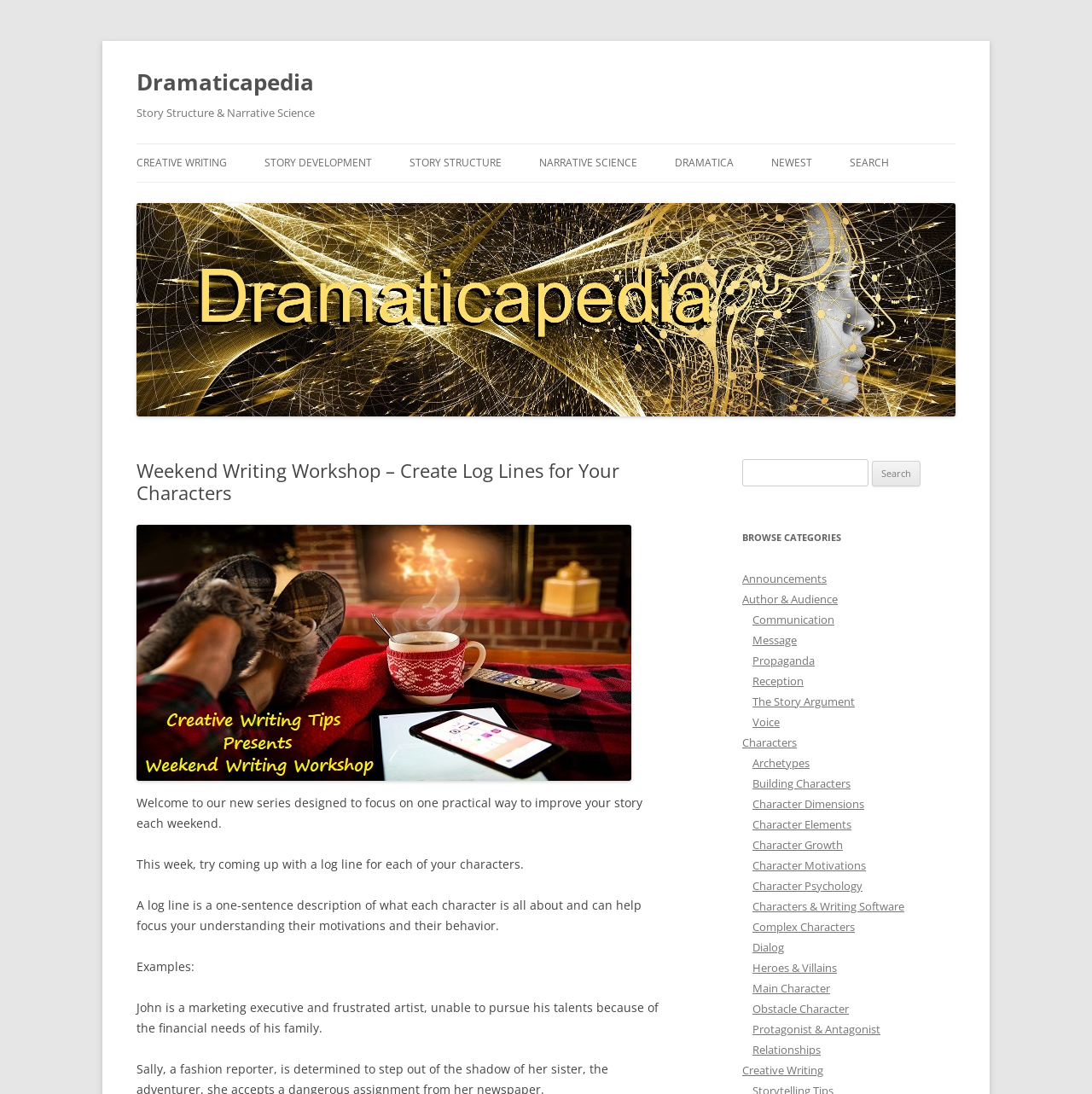Create a detailed summary of all the visual and textual information on the webpage.

The webpage is titled "Weekend Writing Workshop – Create Log Lines for Your Characters" and is part of the Dramaticapedia website. At the top of the page, there is a heading with the website's name, "Dramaticapedia", and a link to skip to the content. Below this, there are several links to different categories, including "CREATIVE WRITING", "MOST POPULAR ARTICLES", "NEWEST ARTICLES", and others.

The main content of the page is divided into two sections. On the left side, there is a header with the title of the workshop, followed by a figure and three paragraphs of text. The text introduces a new series of writing workshops, focusing on one practical way to improve storytelling each weekend. This week's topic is creating log lines for characters, which are one-sentence descriptions of what each character is about. The text provides examples of log lines and explains how they can help focus understanding of character motivations and behavior.

On the right side of the page, there is a search bar with a label "Search for:" and a button to submit the search query. Below this, there is a heading "BROWSE CATEGORIES" followed by a list of links to different categories, including "Announcements", "Author & Audience", "Characters", and others. Each category has several sub-links, such as "Archetypes", "Building Characters", and "Character Dimensions" under the "Characters" category.

There are no images on the page, except for the Dramaticapedia logo at the top. The overall layout is organized, with clear headings and concise text.